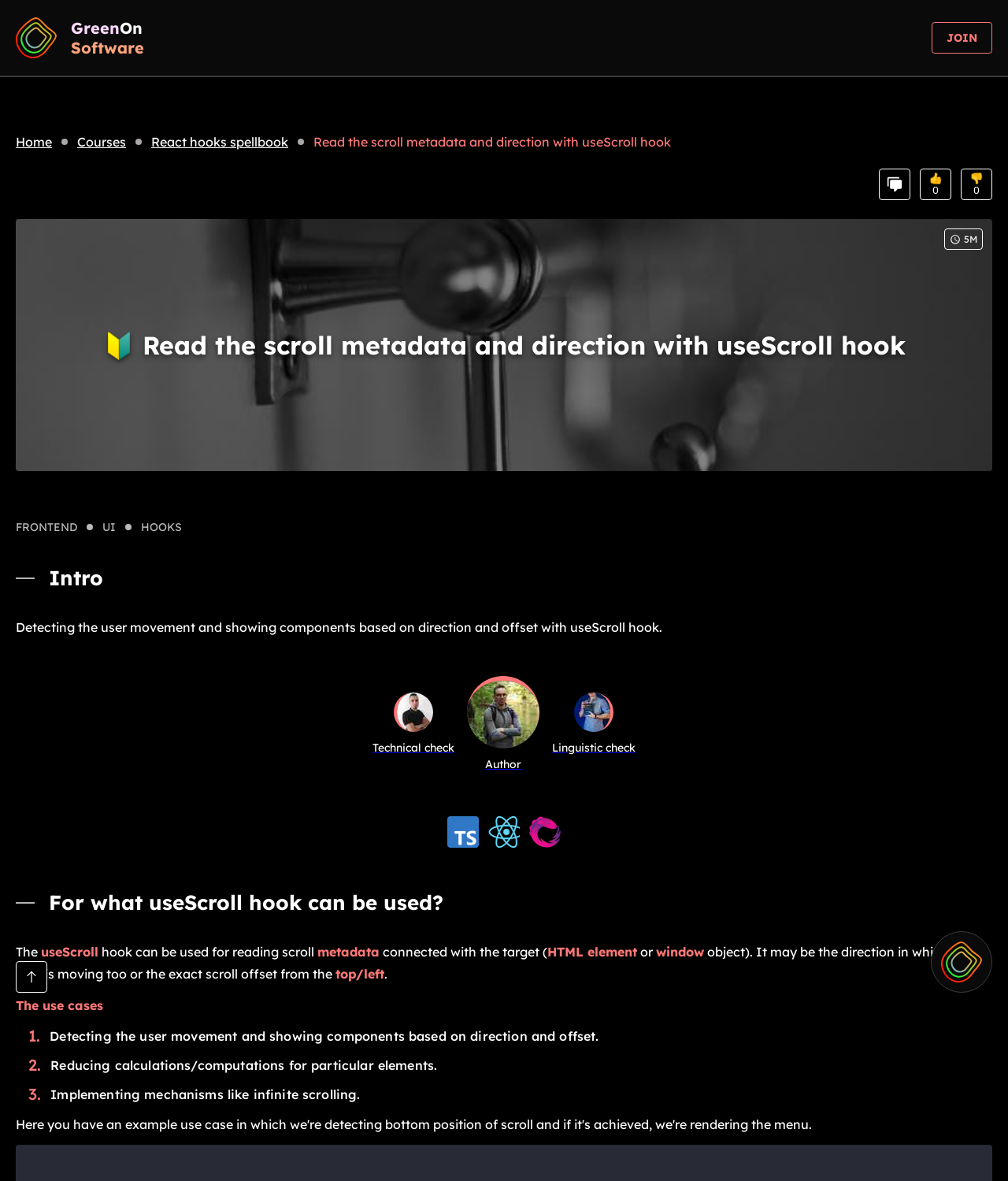What is the technology mentioned below the article? Based on the image, give a response in one word or a short phrase.

typescript